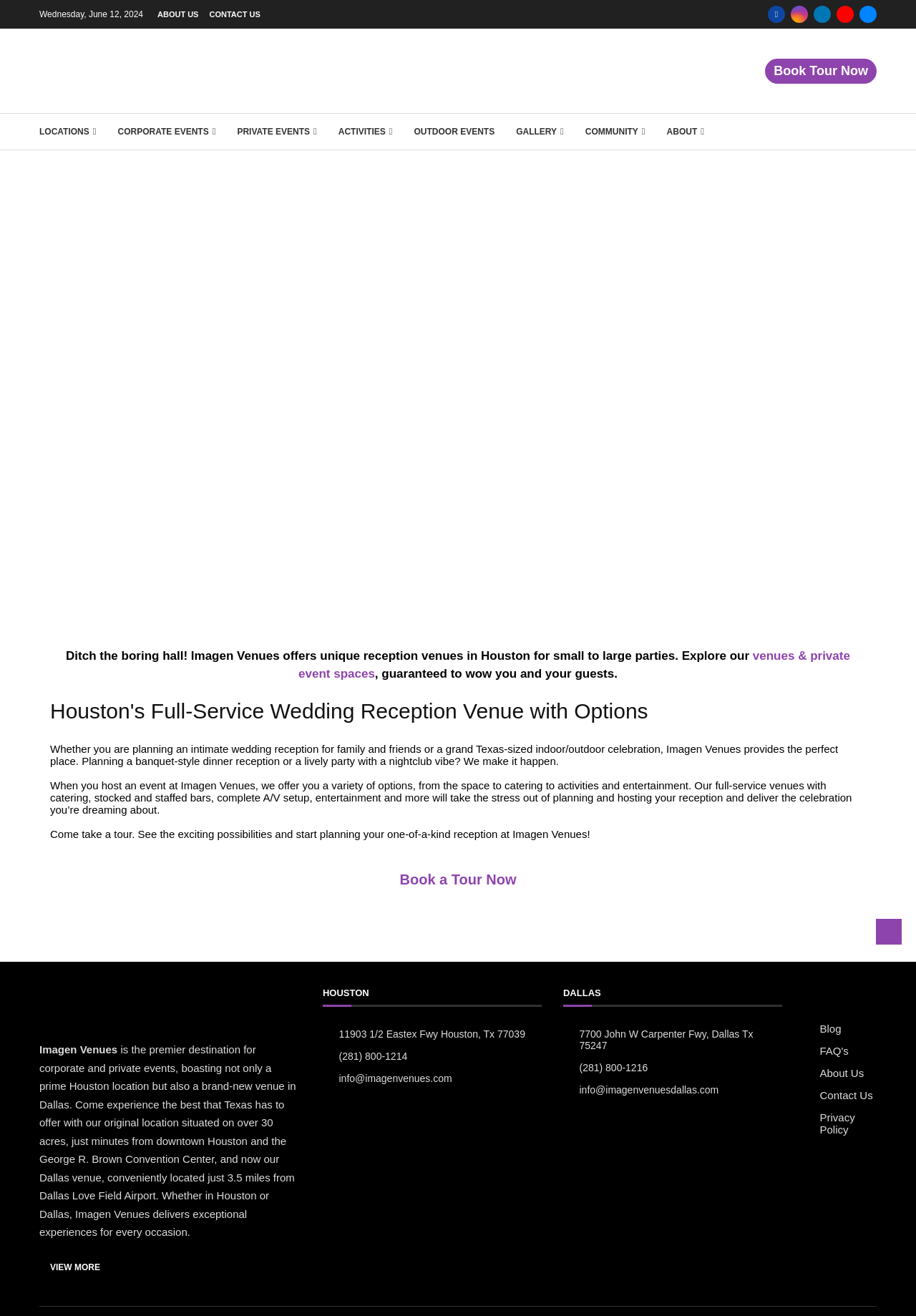Please provide the bounding box coordinates for the element that needs to be clicked to perform the instruction: "Explore the ABOUT US page". The coordinates must consist of four float numbers between 0 and 1, formatted as [left, top, right, bottom].

[0.172, 0.003, 0.217, 0.019]